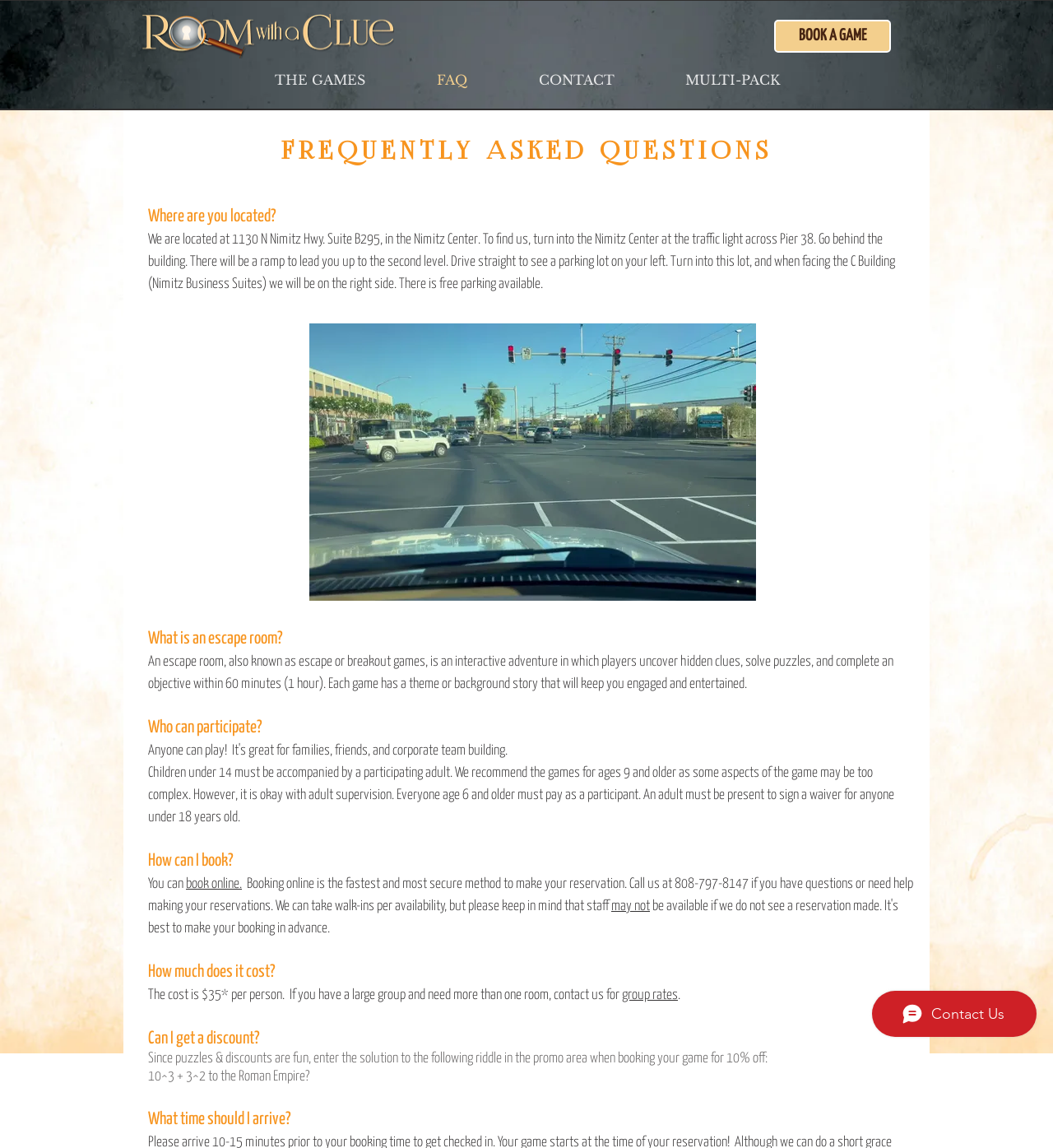Construct a comprehensive caption that outlines the webpage's structure and content.

The webpage is about Honolulu Escape Room Packages and Events, specifically Room With a Clue. At the top, there are two links, one empty and the other labeled "BOOK A GAME", positioned side by side. Below them, a navigation menu is located, containing five links: "THE GAMES", "FAQ", "CONTACT", "MULTI-PACK", and "SITE". 

The main content of the page is divided into sections, with a heading "FREQUENTLY ASKED QUESTIONS" at the top. Below the heading, there are several sections of static text, each answering a question about escape rooms. The questions and answers are arranged in a vertical column, with the questions on top and the corresponding answers below. The questions include "Where are you located?", "What is an escape room?", "Who can participate?", "How can I book?", "How much does it cost?", "Can I get a discount?", and "What time should I arrive?". 

On the right side of the page, there is a video player with a "Play video" button and a "Mute" button. At the bottom right corner, there is a Wix Chat iframe.